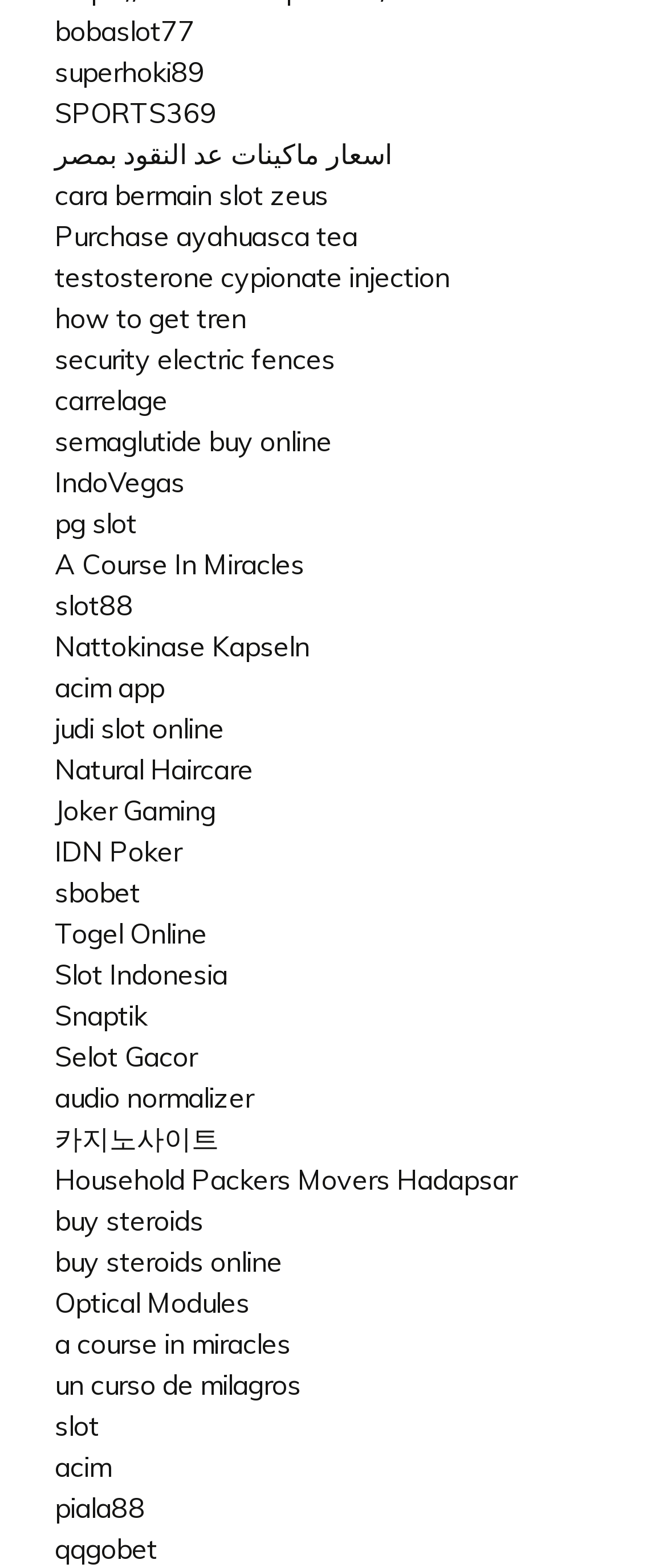Pinpoint the bounding box coordinates of the element you need to click to execute the following instruction: "visit Arts & Entertainment::Celebrities page". The bounding box should be represented by four float numbers between 0 and 1, in the format [left, top, right, bottom].

None